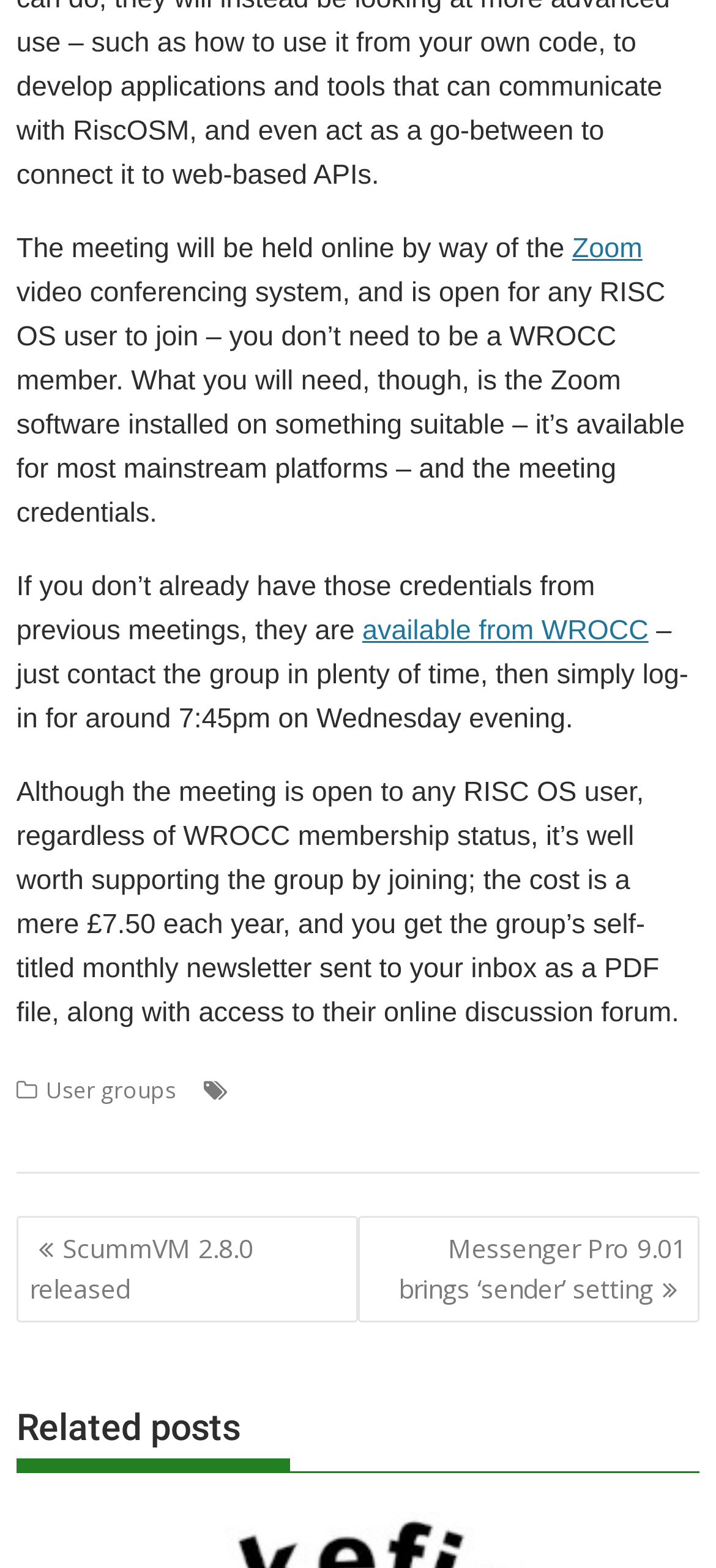Please determine the bounding box coordinates of the clickable area required to carry out the following instruction: "read the blog". The coordinates must be four float numbers between 0 and 1, represented as [left, top, right, bottom].

None